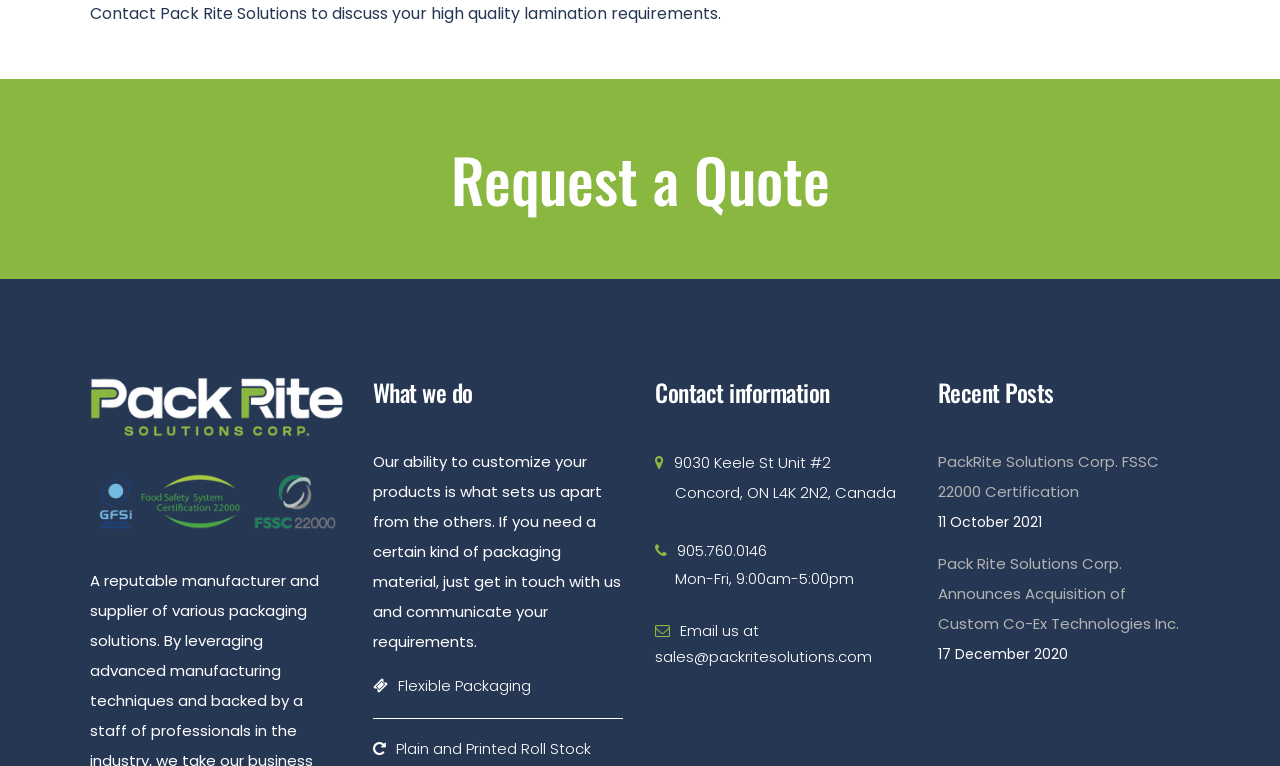Determine the bounding box coordinates of the clickable region to execute the instruction: "View contact information". The coordinates should be four float numbers between 0 and 1, denoted as [left, top, right, bottom].

[0.512, 0.492, 0.709, 0.533]